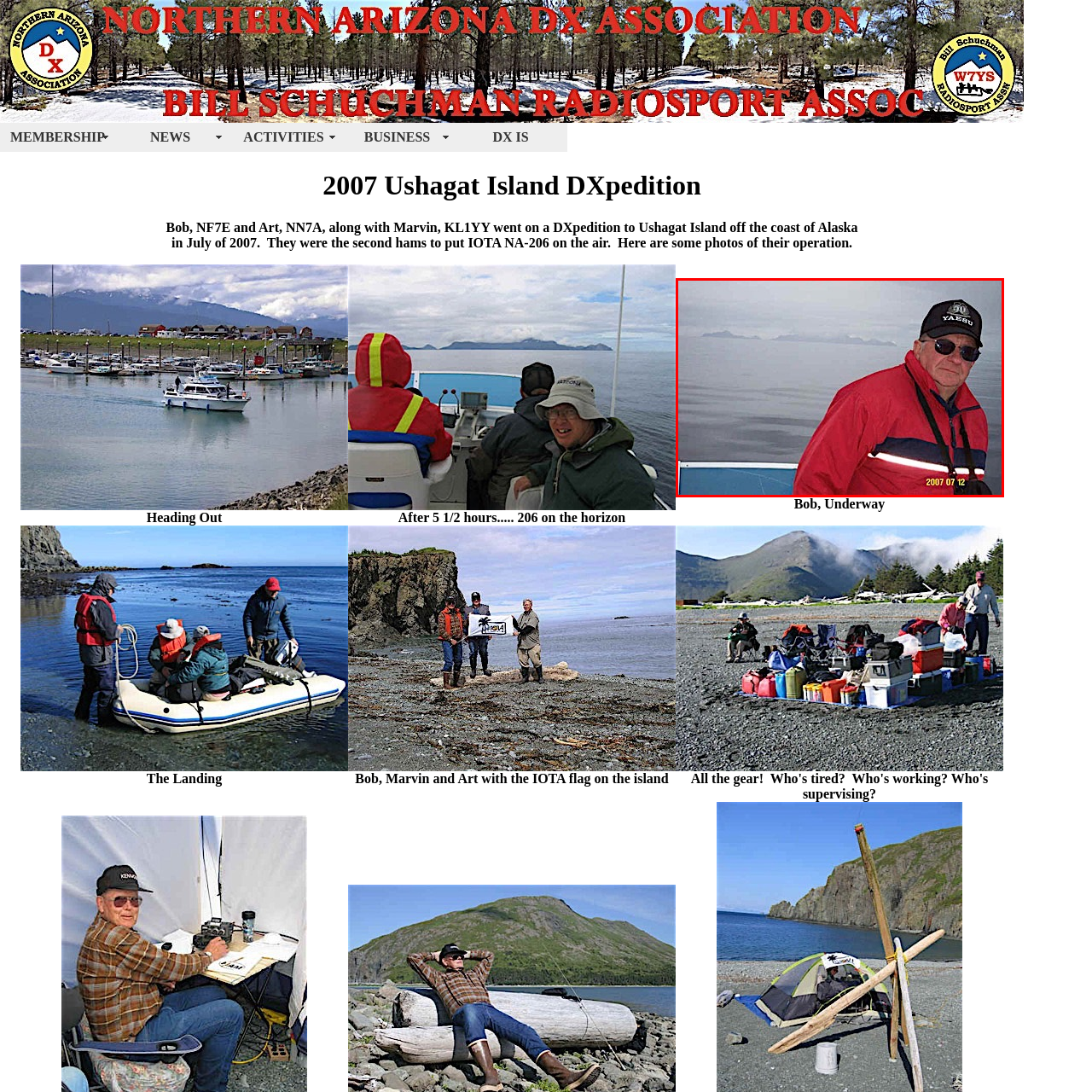What is the condition of the sea in the image?
Study the image surrounded by the red bounding box and answer the question comprehensively, based on the details you see.

The sea appears calm, reflecting the muted colors of the sky, which suggests a peaceful and serene atmosphere, ideal for a DXpedition.